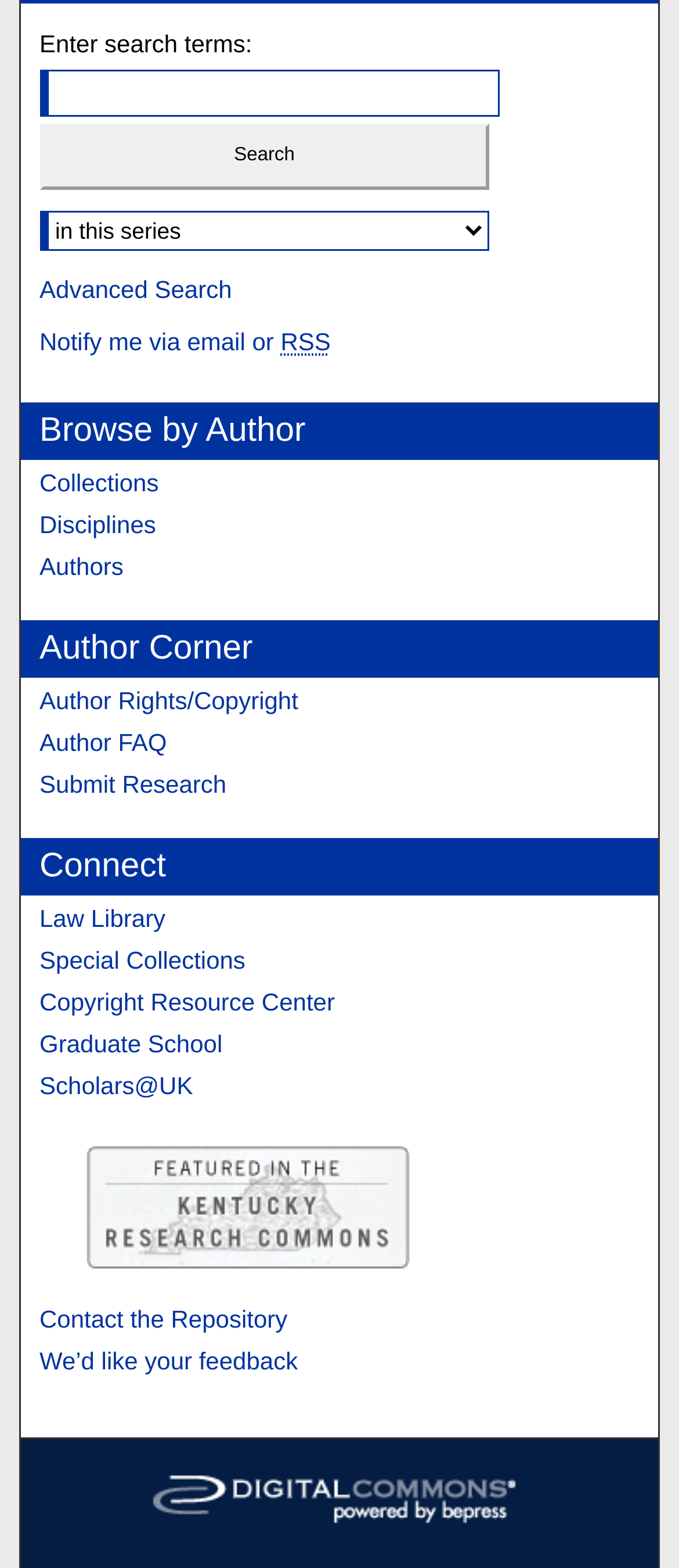Provide the bounding box coordinates for the UI element that is described as: "Scholars@UK".

[0.058, 0.684, 0.942, 0.702]